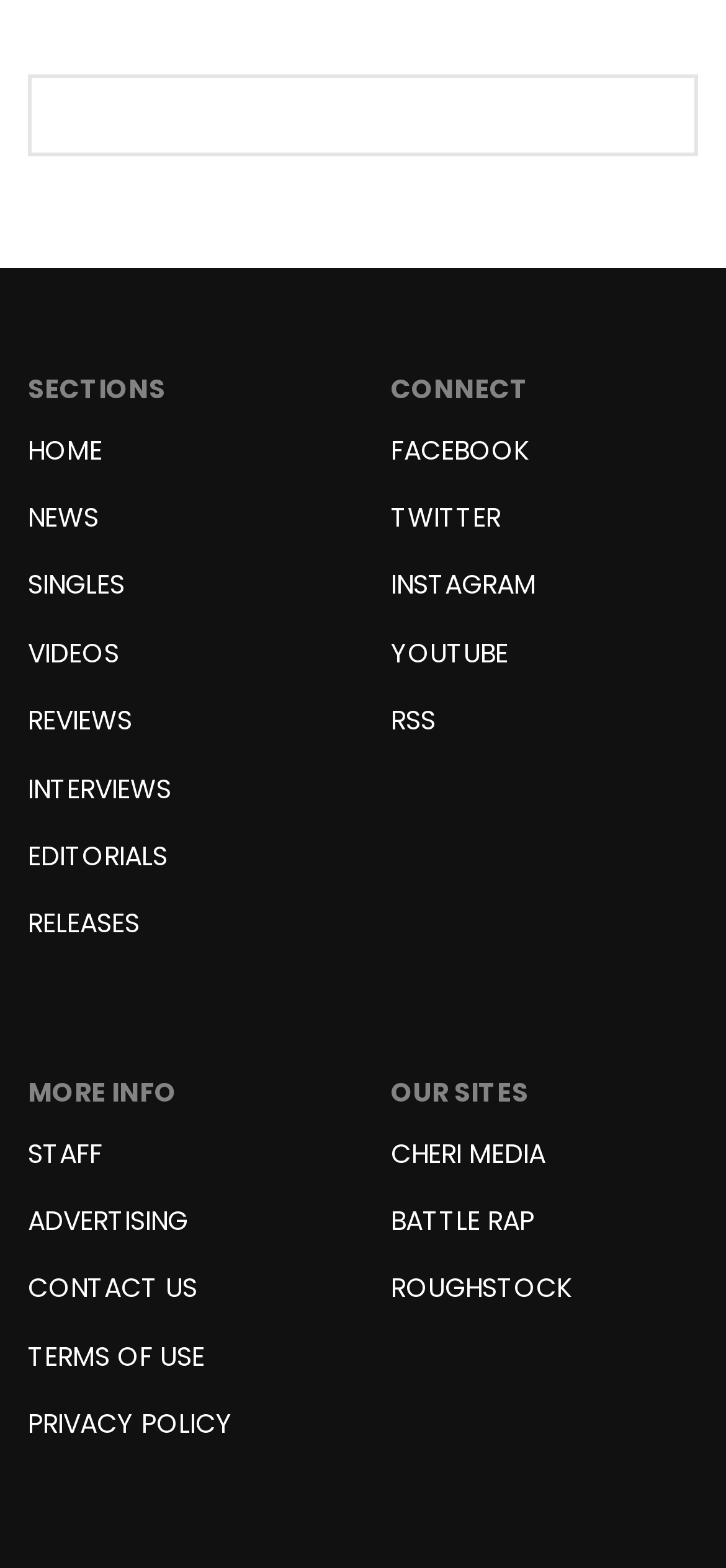Based on the element description Singles, identify the bounding box of the UI element in the given webpage screenshot. The coordinates should be in the format (top-left x, top-left y, bottom-right x, bottom-right y) and must be between 0 and 1.

[0.038, 0.361, 0.172, 0.392]